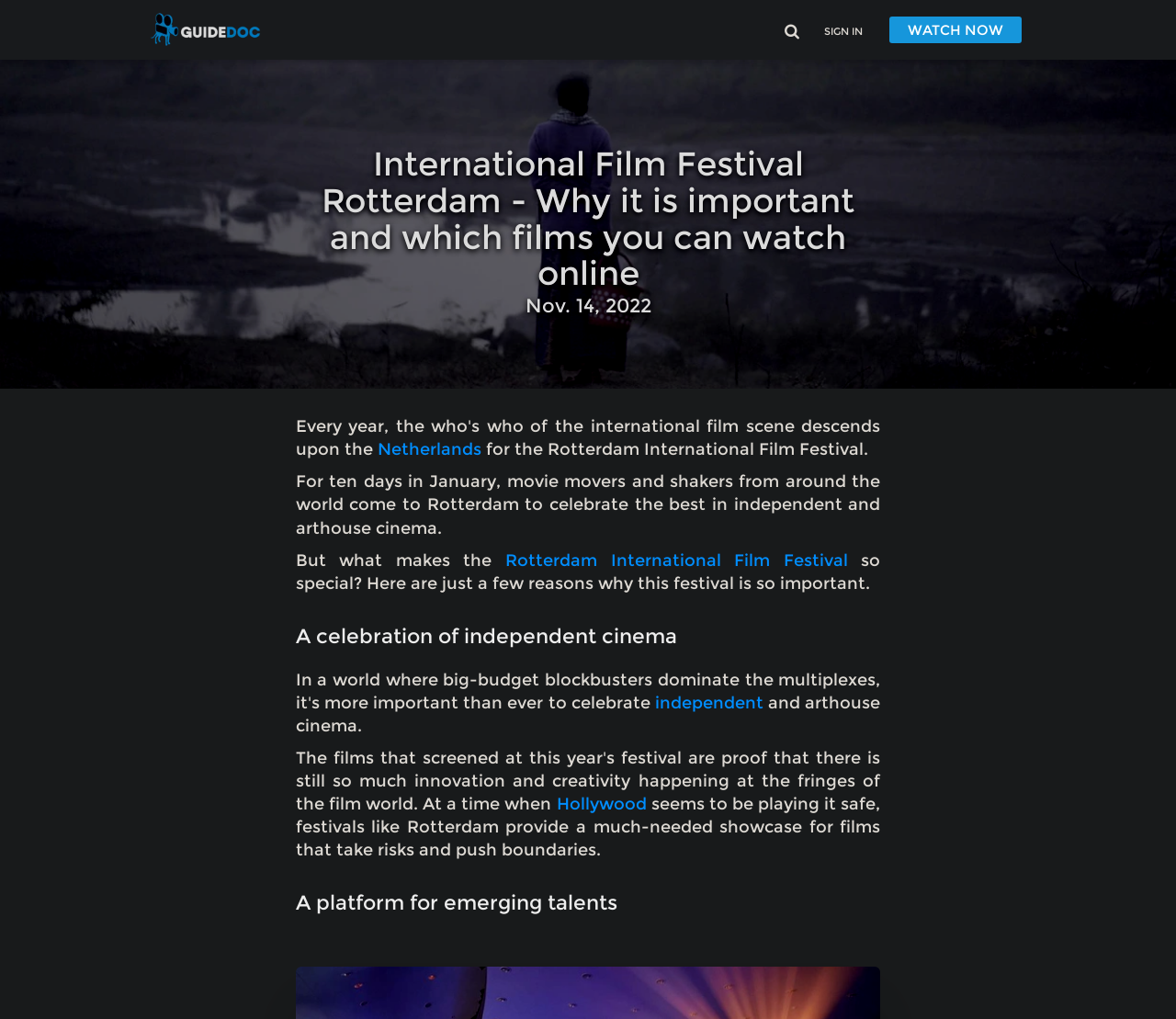Answer with a single word or phrase: 
What type of cinema is celebrated at the festival?

Independent and arthouse cinema